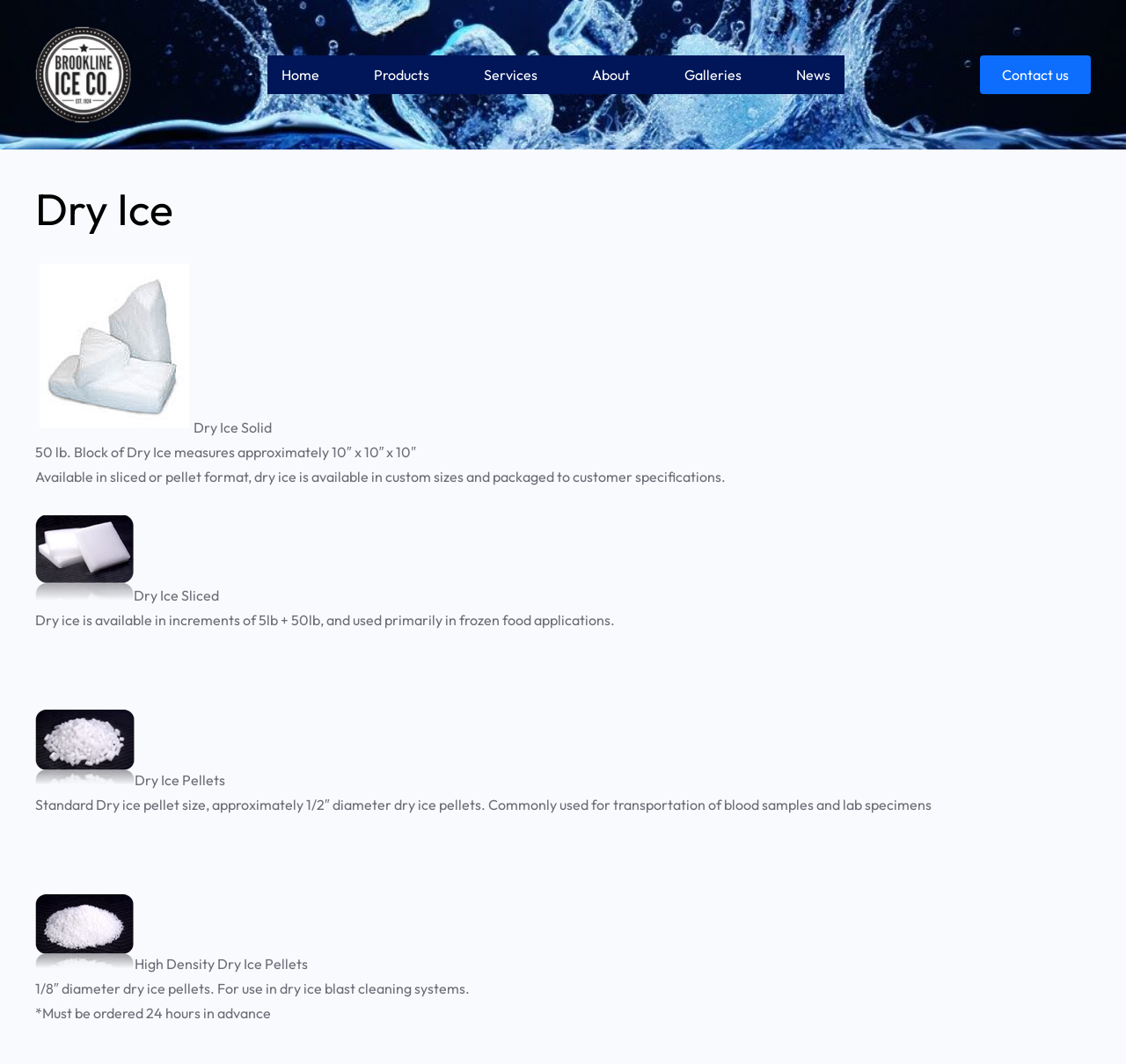Please identify the bounding box coordinates of the region to click in order to complete the task: "Learn more about Dry Ice Solid Block Services". The coordinates must be four float numbers between 0 and 1, specified as [left, top, right, bottom].

[0.031, 0.096, 0.117, 0.112]